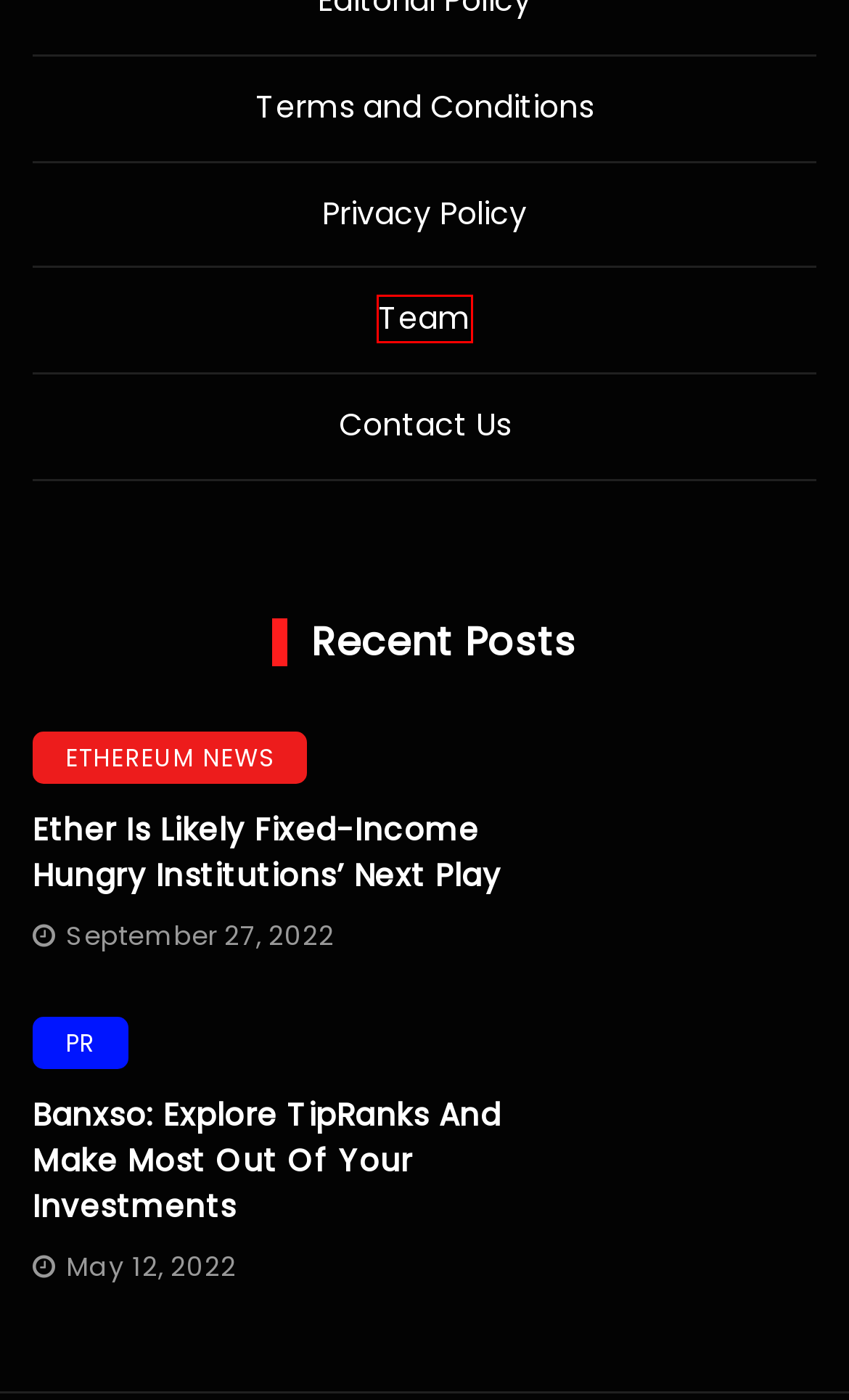Given a screenshot of a webpage with a red bounding box highlighting a UI element, determine which webpage description best matches the new webpage that appears after clicking the highlighted element. Here are the candidates:
A. Team - Ethereum News.Info
B. Contact Us | Ethereum-News.Info
C. Latest ETH News | Privacy Policy
D. Latest News on Leading Crypto Exchanges | Ethereum-News.Info
E. Charles Webber | Author at Ethereum-News.Info
F. Ethereum News Today | Latest ETH Price Analysis & News Updates
G. Editorial Policy | Latest ETH News
H. Term and Condition | ETH News

A